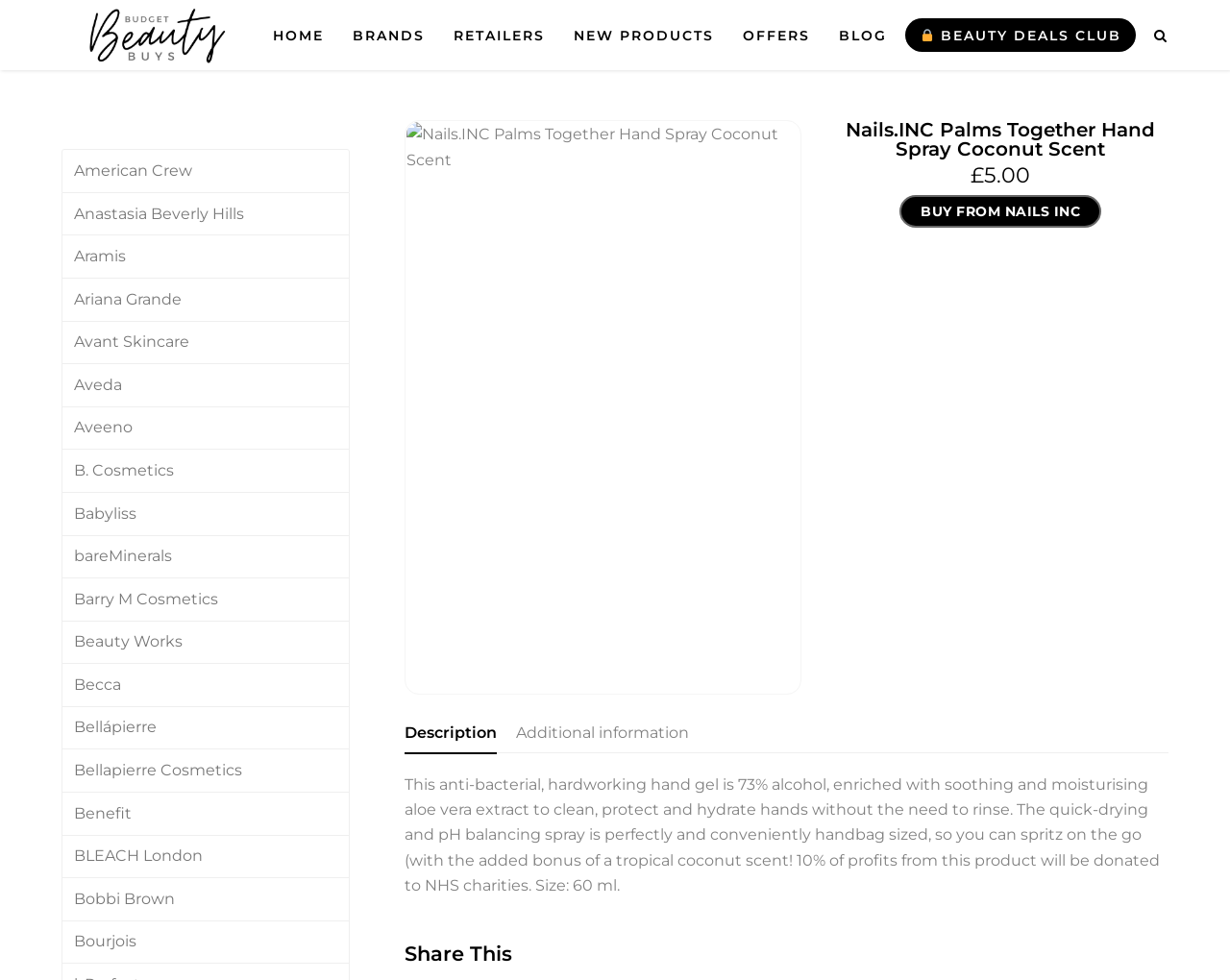Find the bounding box coordinates for the element that must be clicked to complete the instruction: "Buy from Nails INC". The coordinates should be four float numbers between 0 and 1, indicated as [left, top, right, bottom].

[0.731, 0.199, 0.895, 0.232]